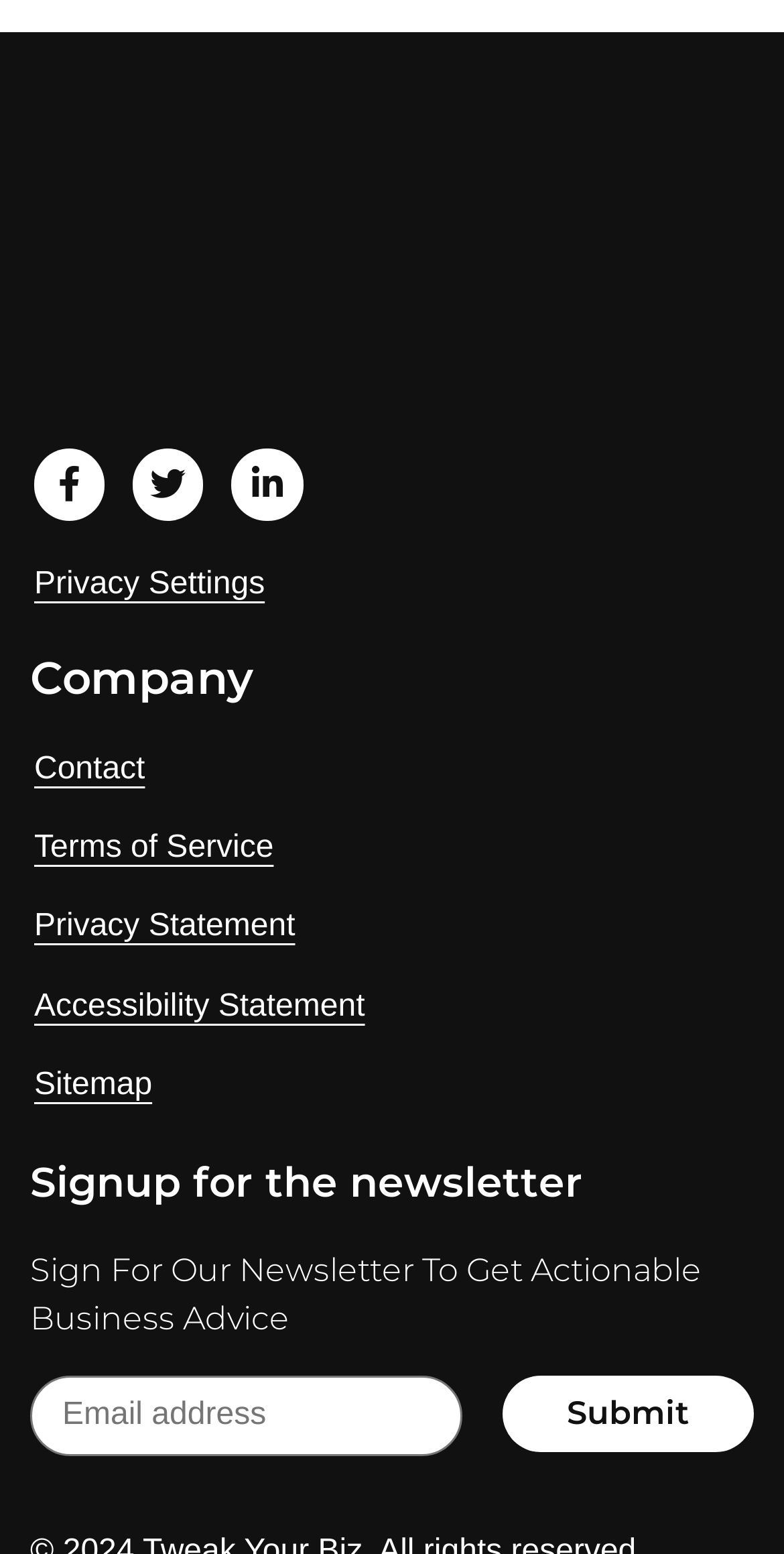Pinpoint the bounding box coordinates of the element you need to click to execute the following instruction: "Enter email address". The bounding box should be represented by four float numbers between 0 and 1, in the format [left, top, right, bottom].

[0.038, 0.885, 0.59, 0.937]